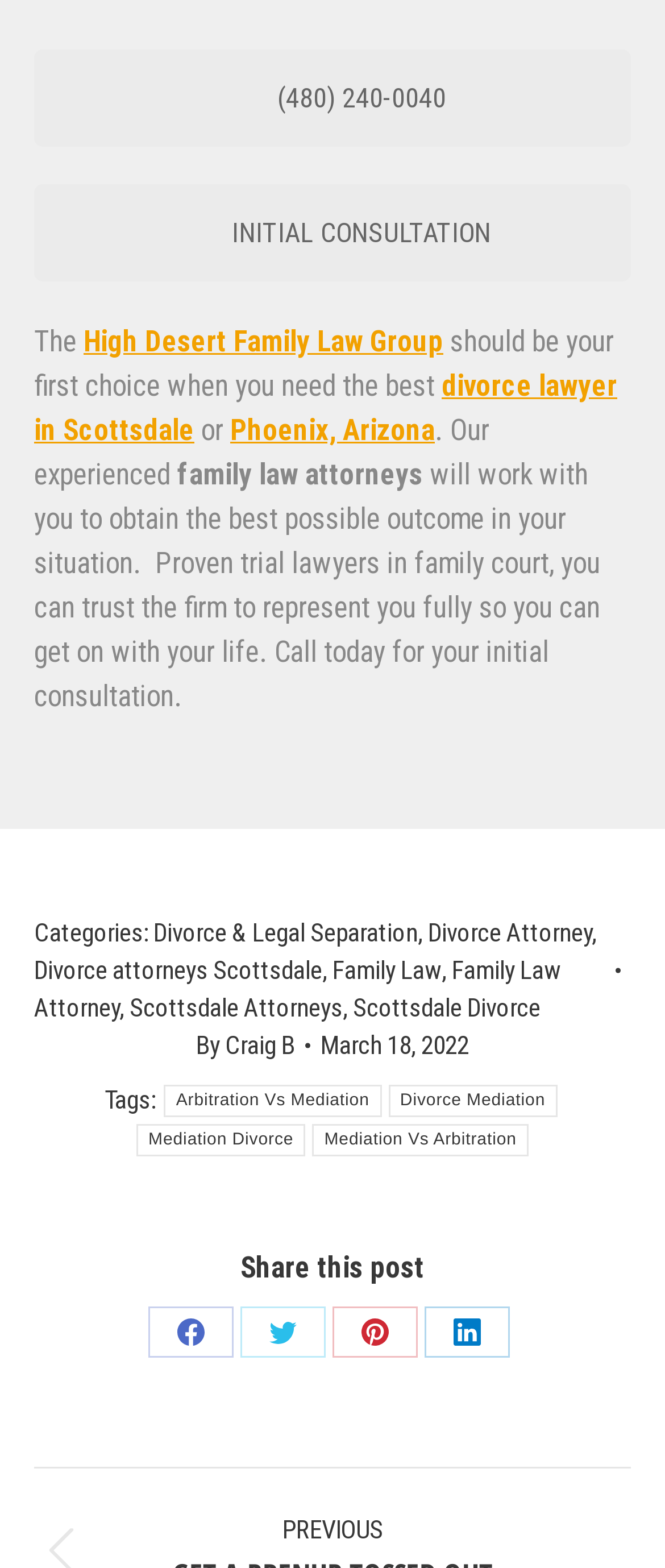What is the purpose of the law group?
Based on the image, give a one-word or short phrase answer.

To obtain the best possible outcome